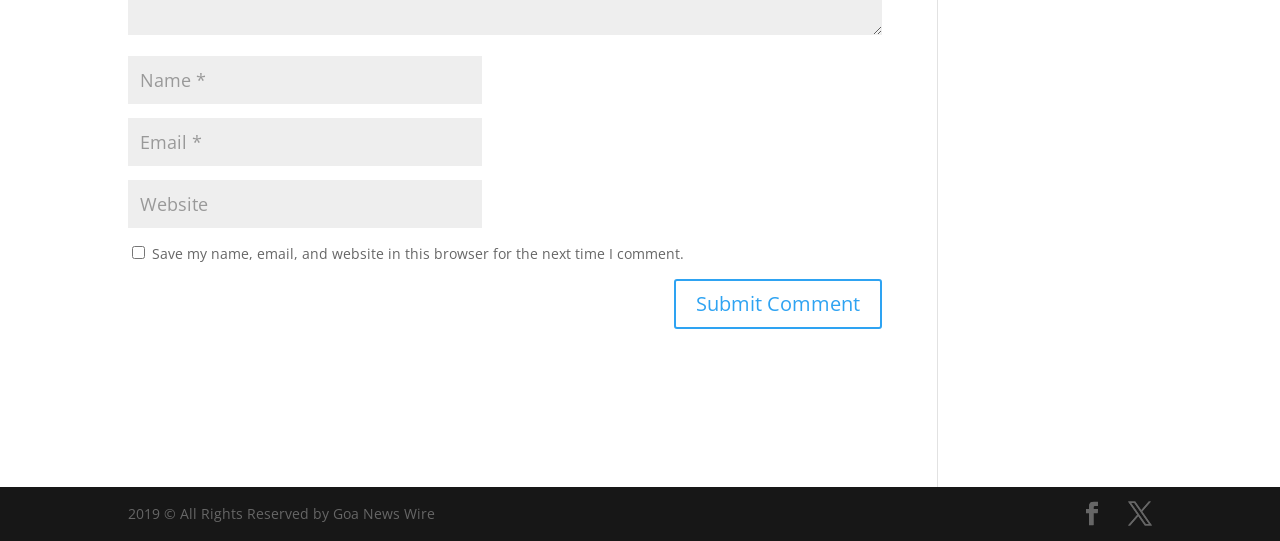What is the purpose of the first textbox?
Based on the screenshot, give a detailed explanation to answer the question.

The first textbox has a static text 'Name *' above it, indicating that it is a required field for entering the user's name.